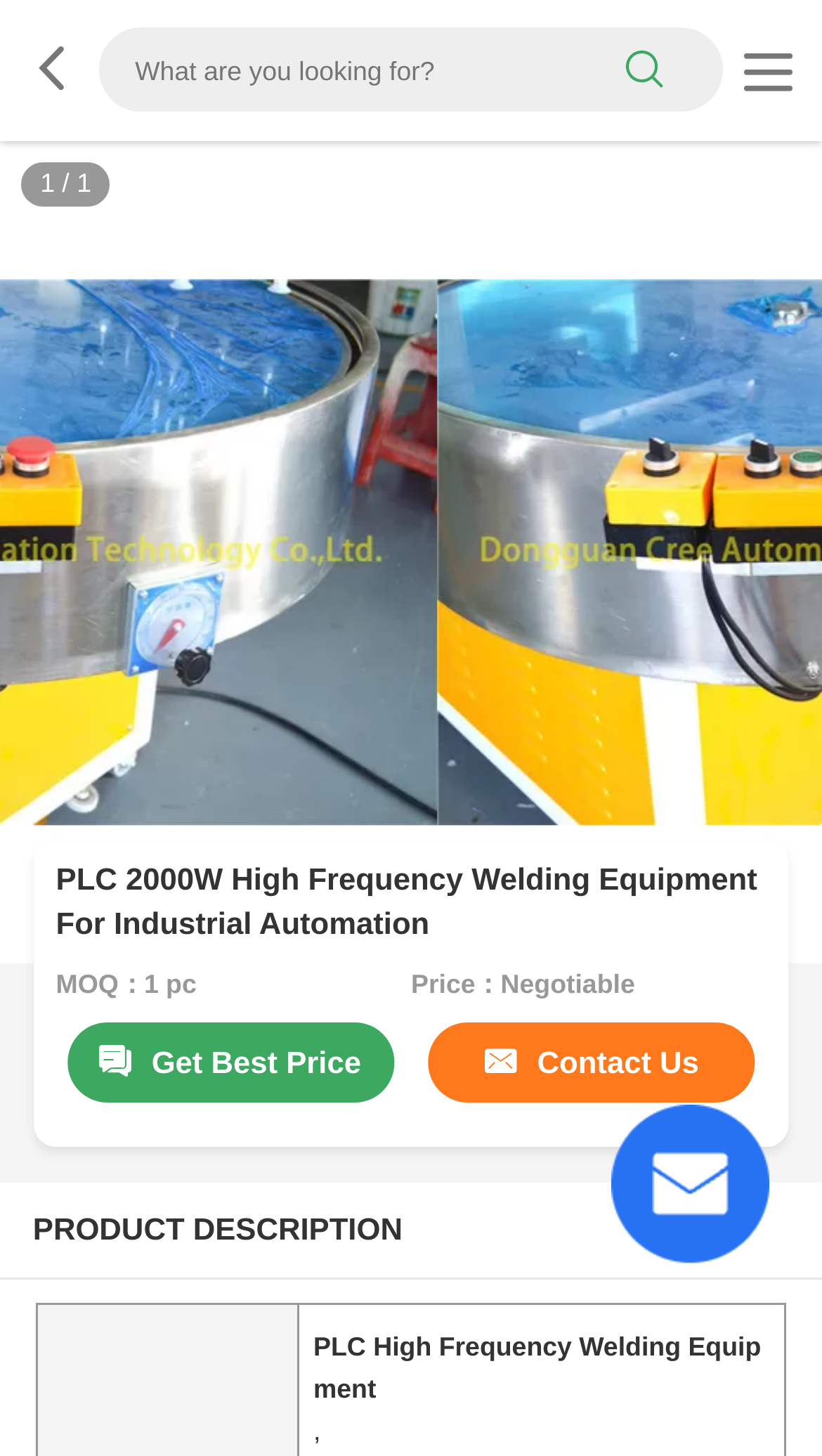What is the purpose of the equipment?
Please use the image to provide a one-word or short phrase answer.

Industrial Automation